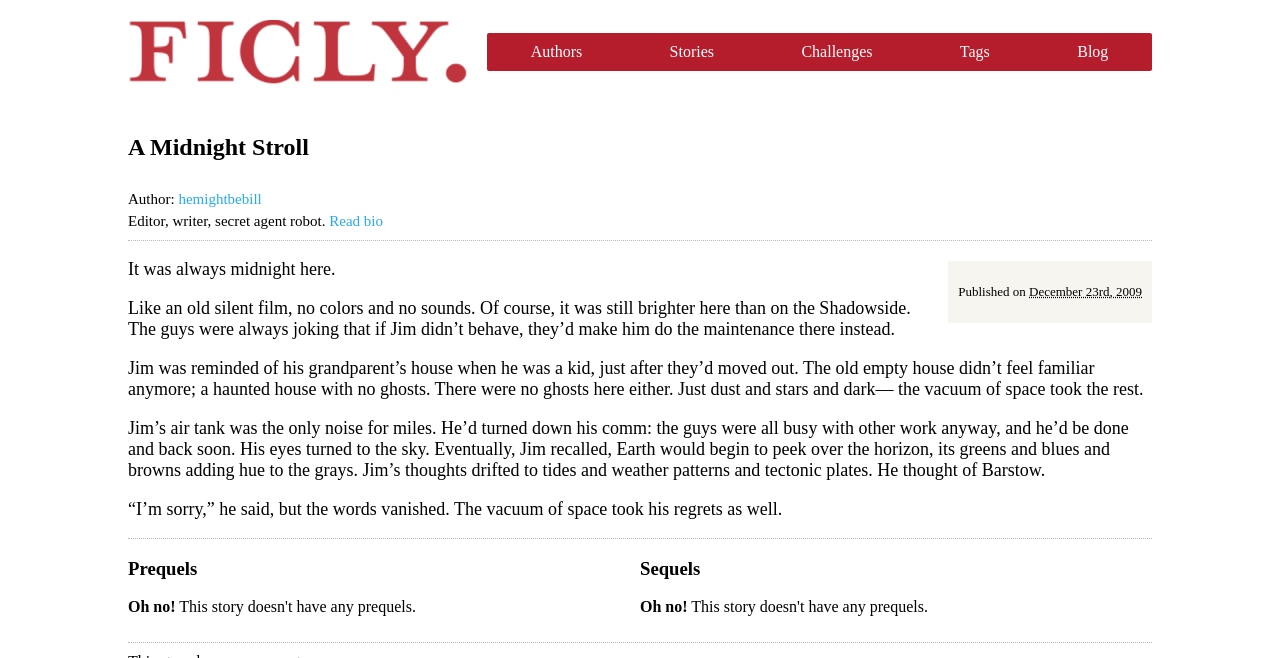Please predict the bounding box coordinates (top-left x, top-left y, bottom-right x, bottom-right y) for the UI element in the screenshot that fits the description: Ficly

[0.1, 0.03, 0.365, 0.128]